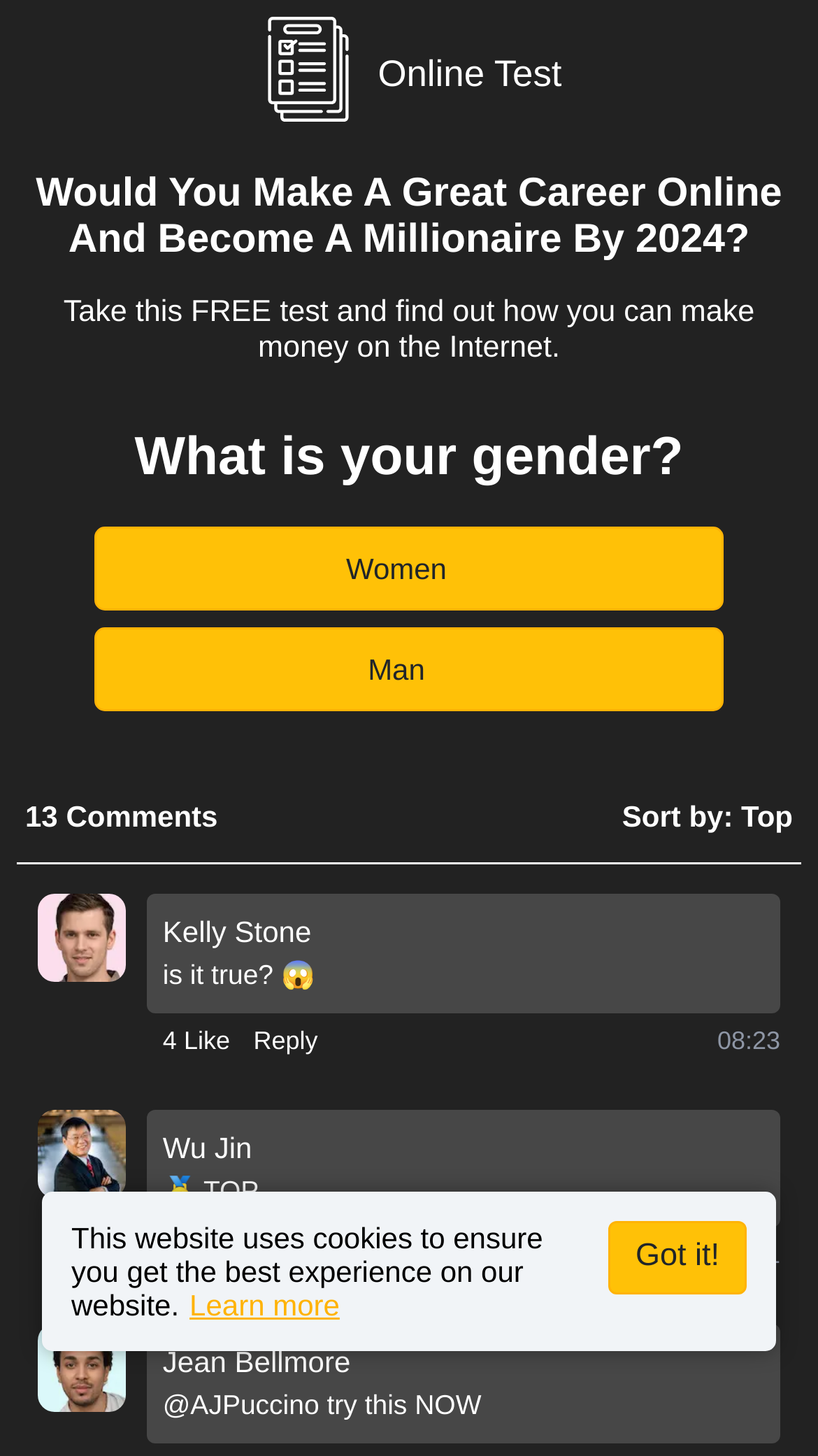Determine the bounding box coordinates of the section to be clicked to follow the instruction: "Click the 'Learn more' link". The coordinates should be given as four float numbers between 0 and 1, formatted as [left, top, right, bottom].

[0.232, 0.885, 0.415, 0.908]